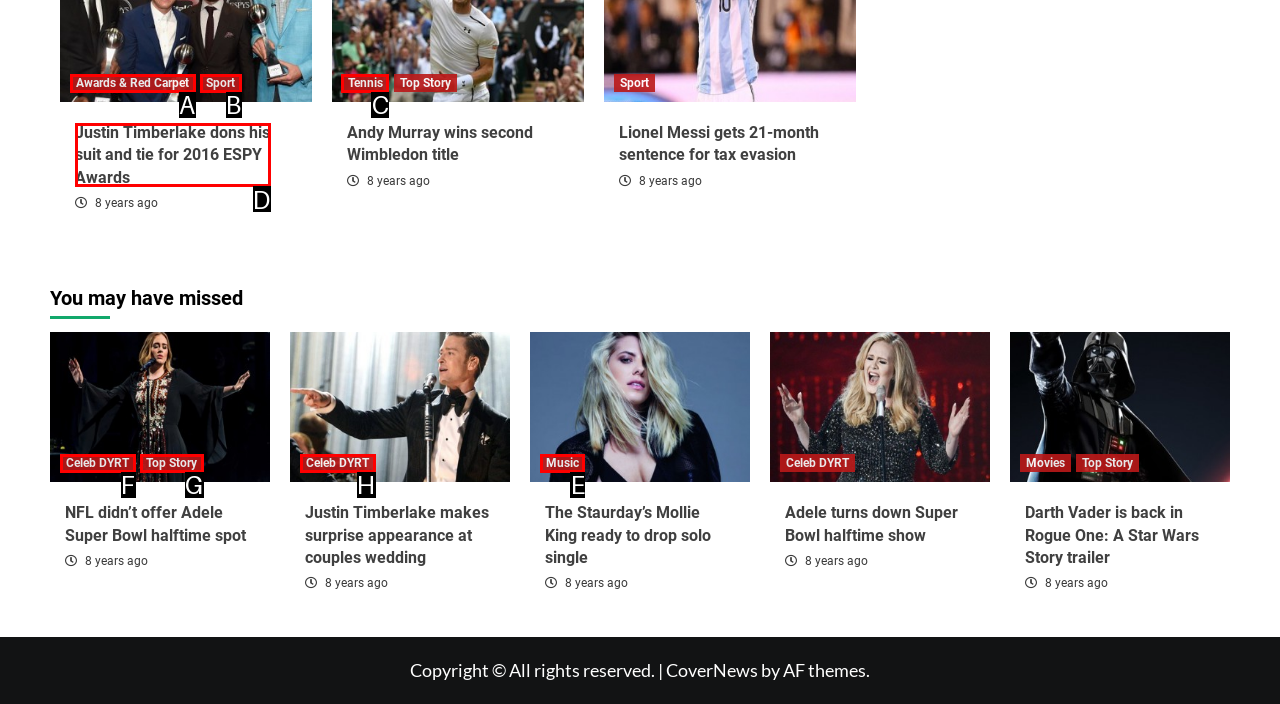Tell me which UI element to click to fulfill the given task: Explore Music news. Respond with the letter of the correct option directly.

E